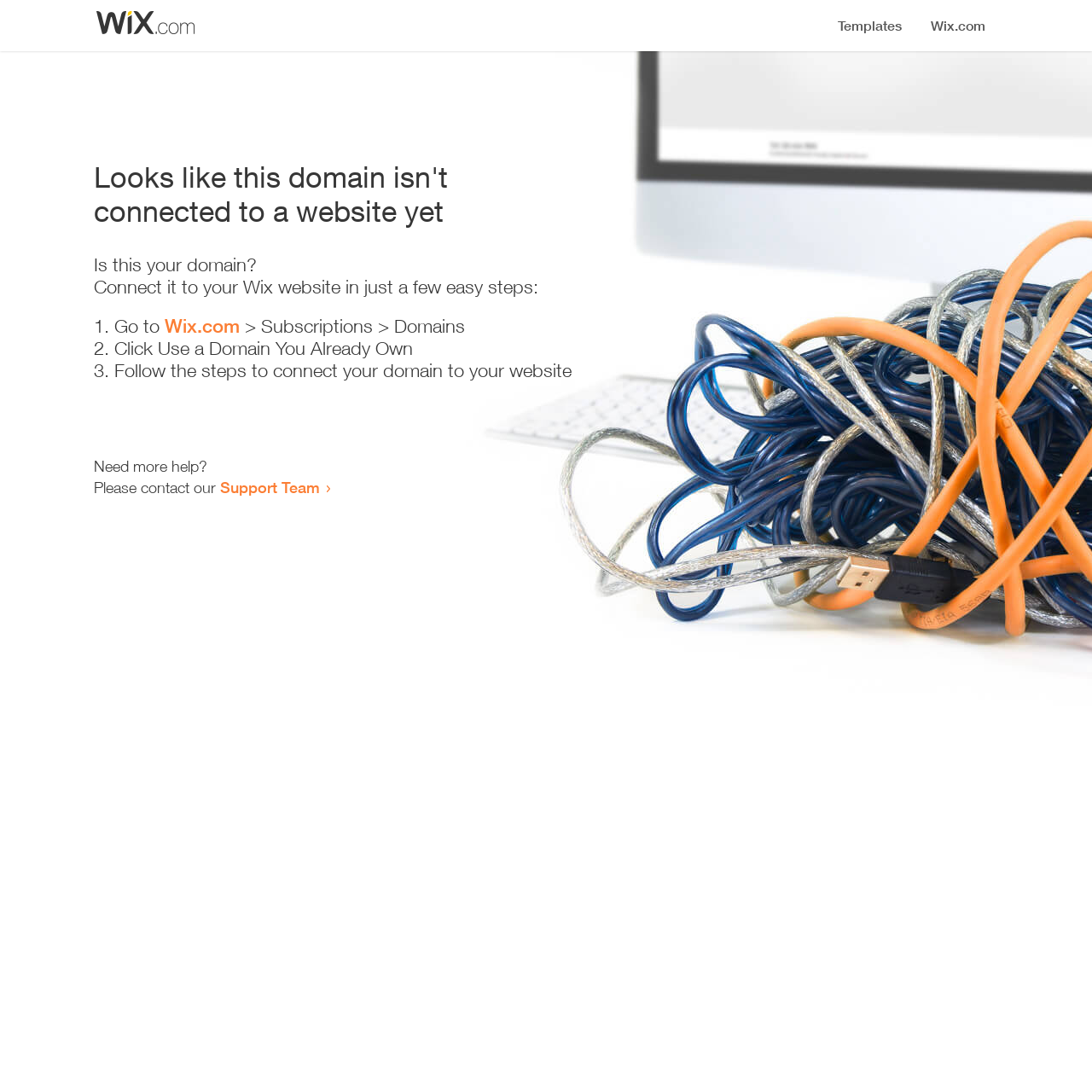Extract the bounding box coordinates for the UI element described as: "Wix.com".

[0.151, 0.288, 0.22, 0.309]